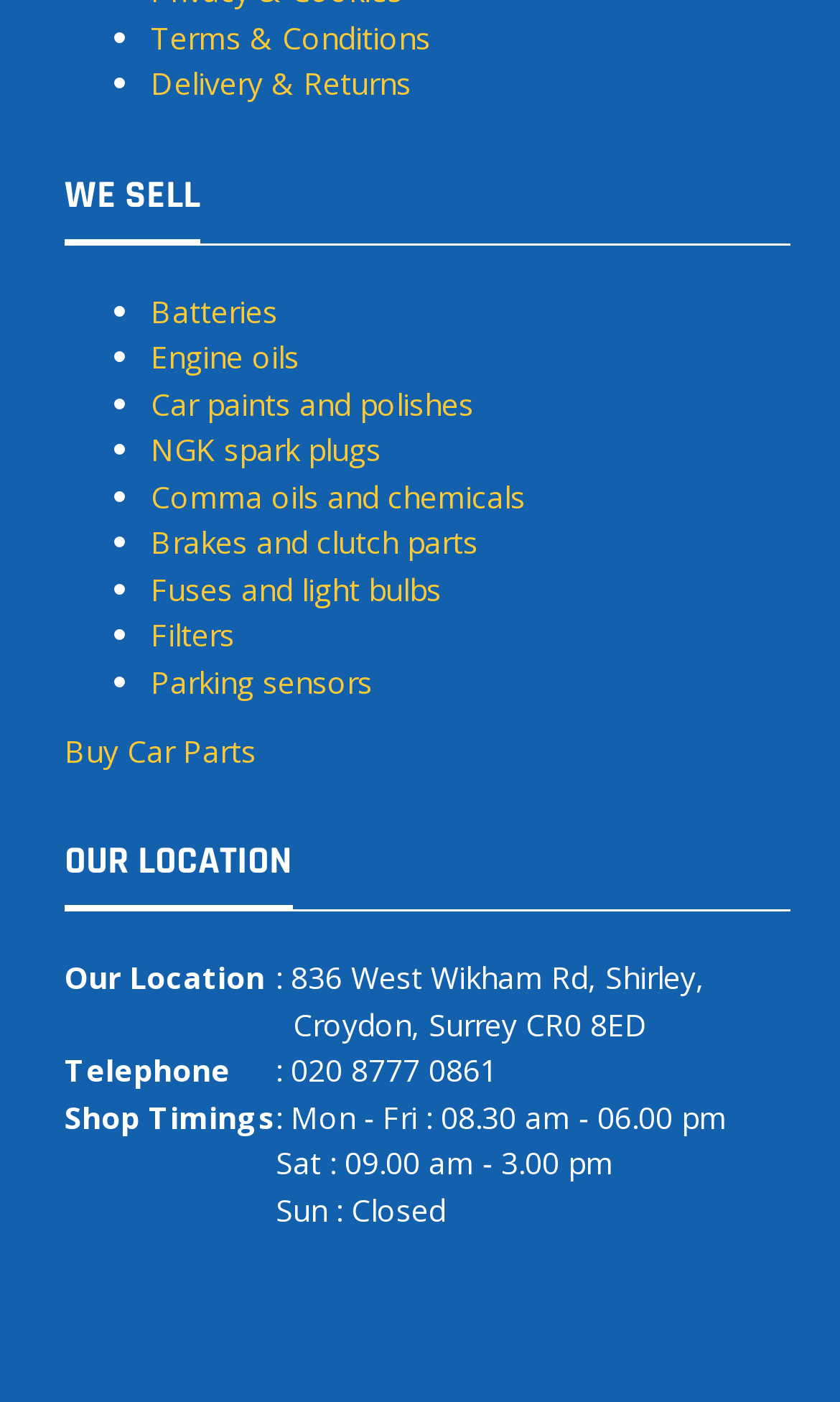Identify the bounding box coordinates for the element that needs to be clicked to fulfill this instruction: "Go to Buy Car Parts". Provide the coordinates in the format of four float numbers between 0 and 1: [left, top, right, bottom].

[0.077, 0.521, 0.305, 0.55]